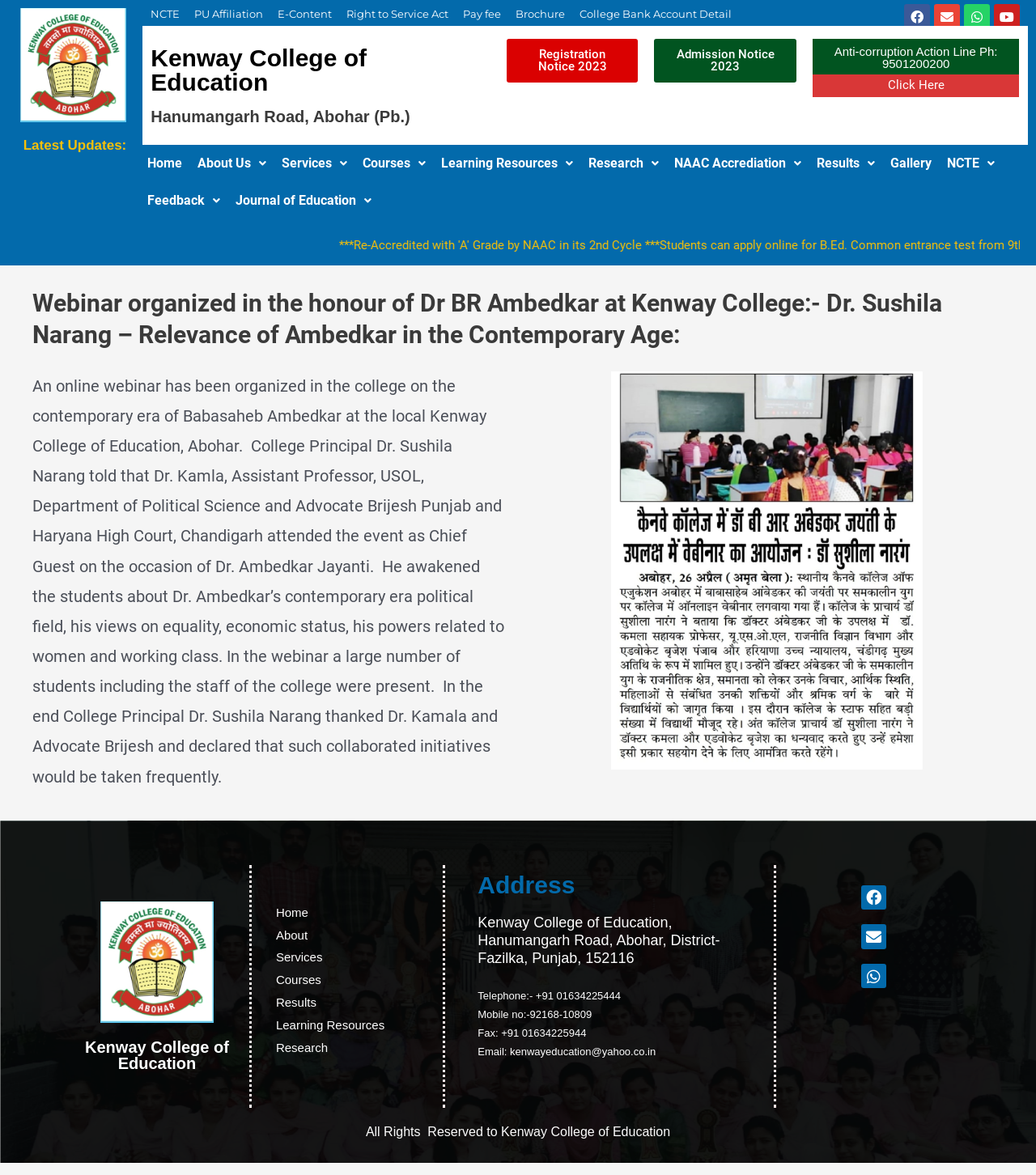What is the topic of the webinar organized by the college?
Refer to the image and provide a one-word or short phrase answer.

Dr BR Ambedkar